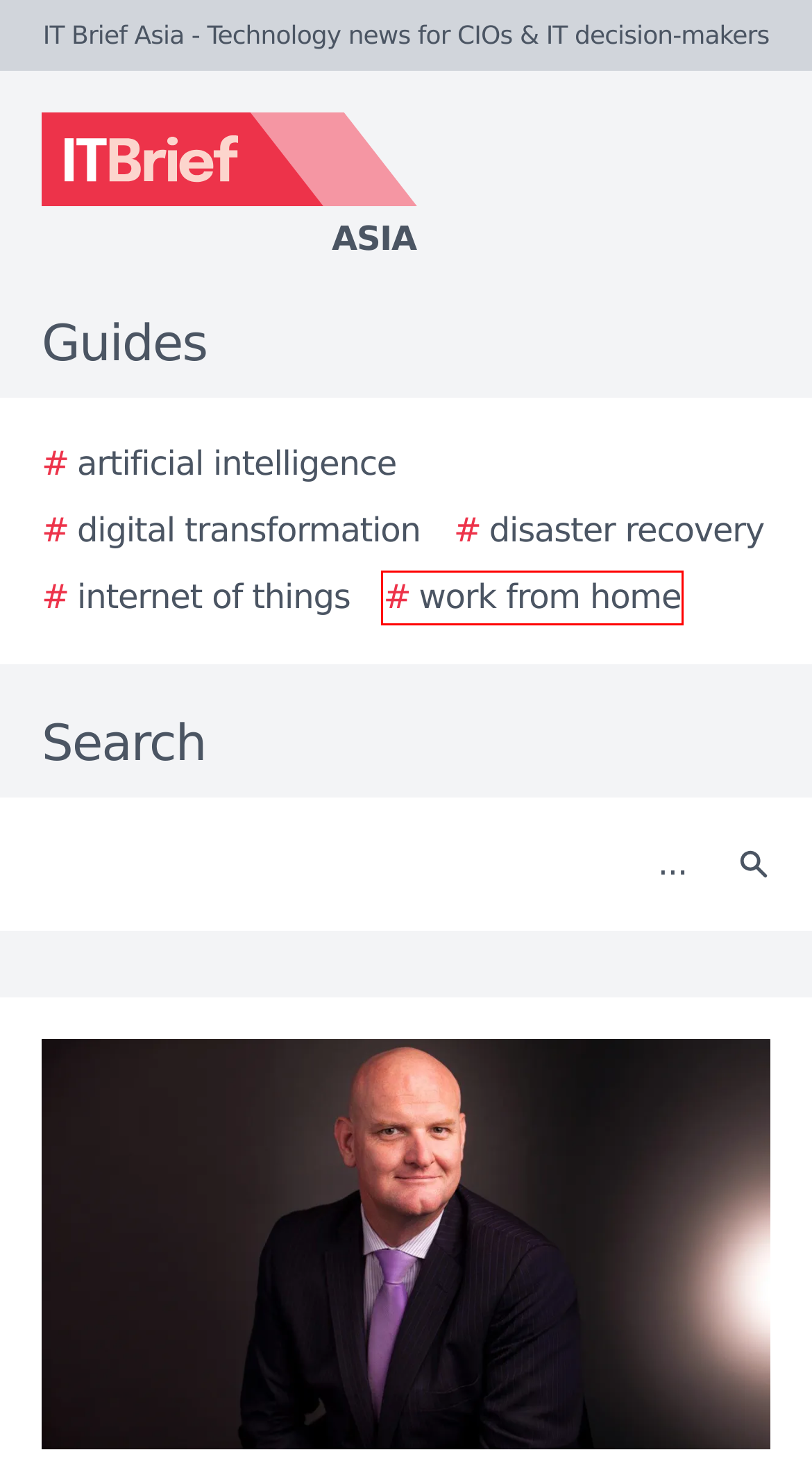You are looking at a webpage screenshot with a red bounding box around an element. Pick the description that best matches the new webpage after interacting with the element in the red bounding box. The possible descriptions are:
A. The 2024 Ultimate Guide to Disaster Recovery
B. SecurityBrief Asia - Technology news for CISOs & cybersecurity decision-makers
C. IT Brief Asia - Media kit
D. TechDay Asia - Asia's technology news network
E. IT Brief Asia
F. The 2024 Ultimate Guide to Artificial Intelligence
G. The 2024 Ultimate Guide to Work from Home
H. The 2024 Ultimate Guide to Digital Transformation

G